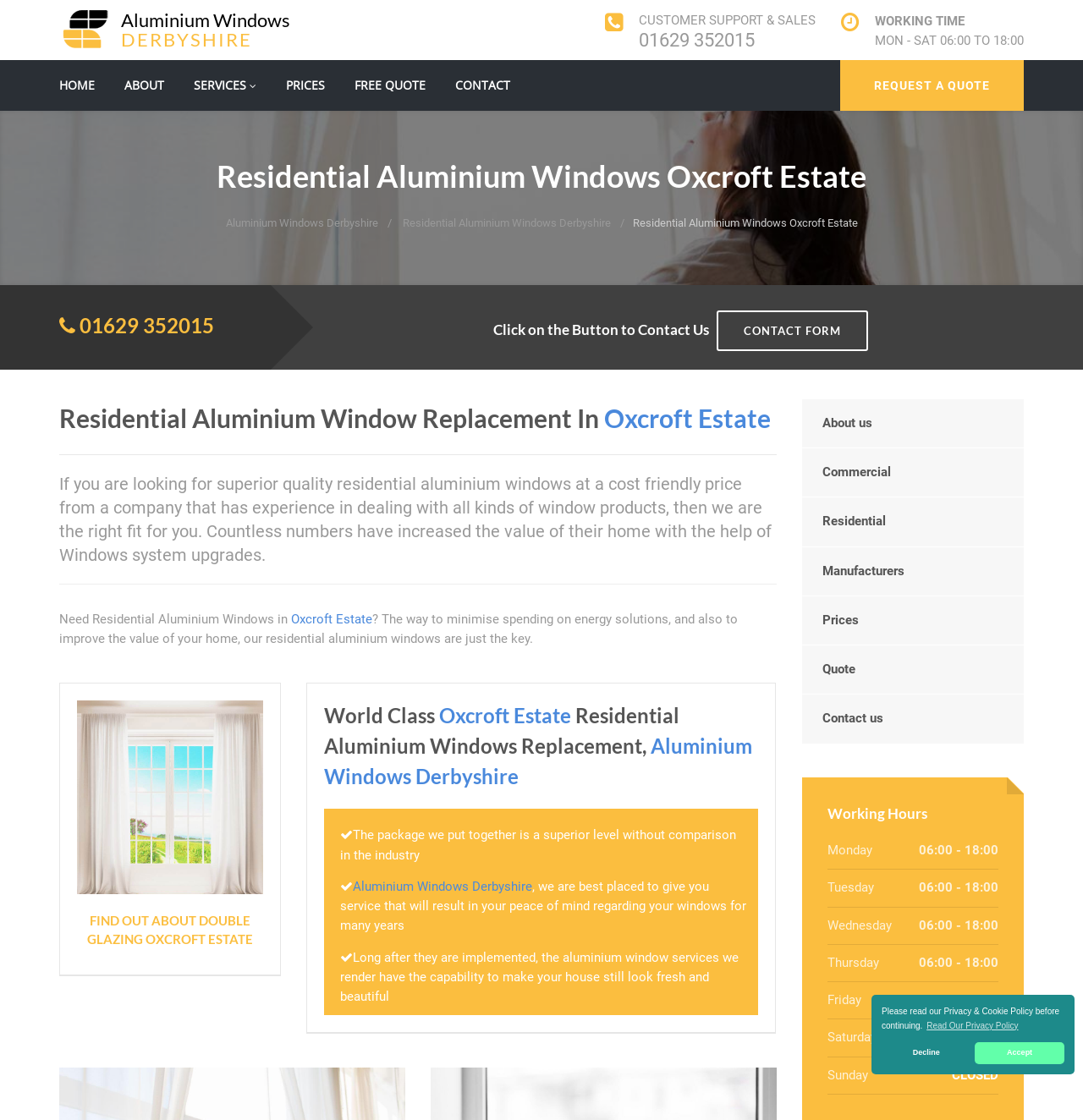Please find the bounding box coordinates of the element that must be clicked to perform the given instruction: "Click on the 'Logo Aluminium Windows DERBYSHIRE'". The coordinates should be four float numbers from 0 to 1, i.e., [left, top, right, bottom].

[0.055, 0.009, 0.273, 0.043]